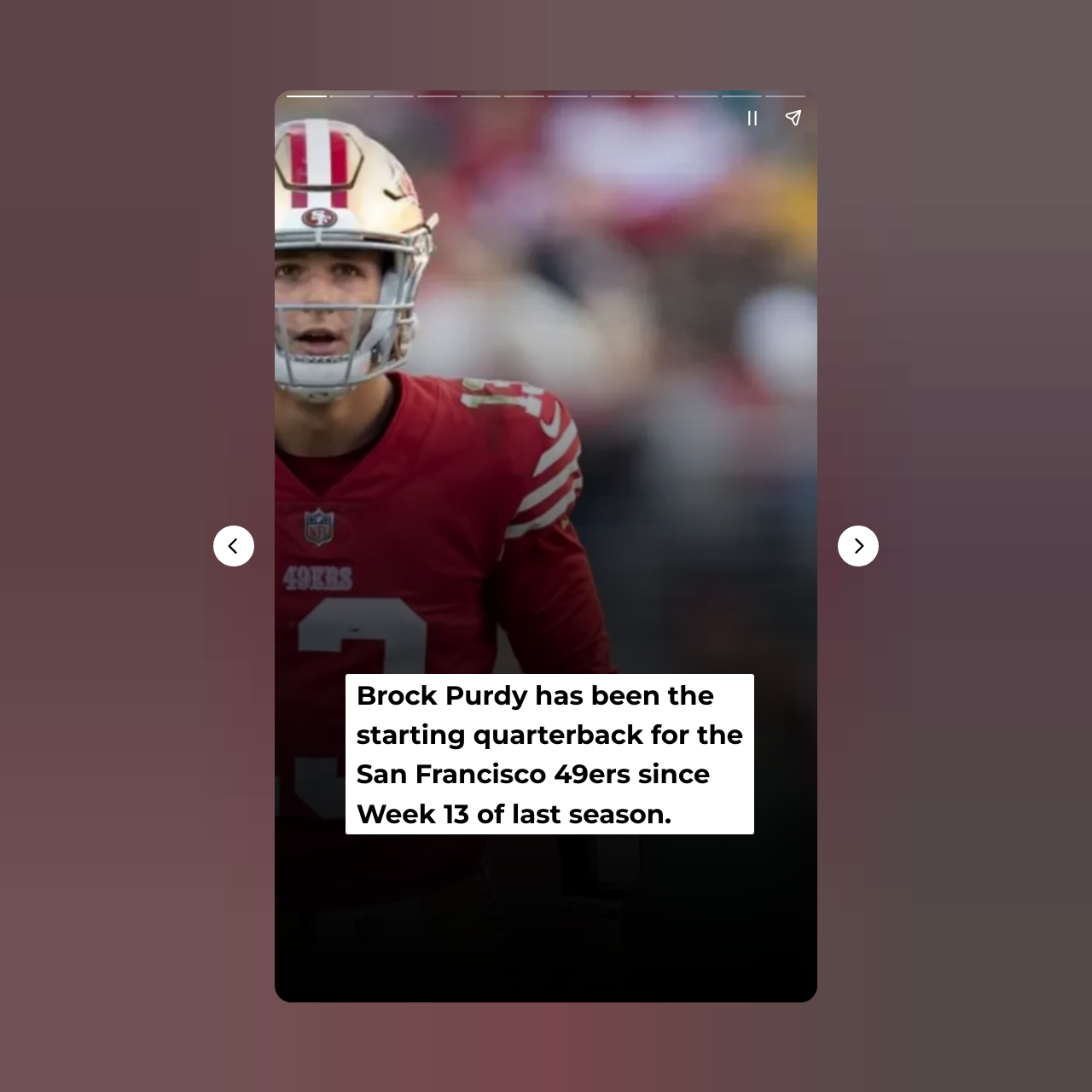What is the current quarterback of the San Francisco 49ers?
Make sure to answer the question with a detailed and comprehensive explanation.

Based on the text 'Brock Purdy has been the starting quarterback for the San Francisco 49ers since Week 13 of last season.', we can infer that Brock Purdy is the current quarterback of the San Francisco 49ers.